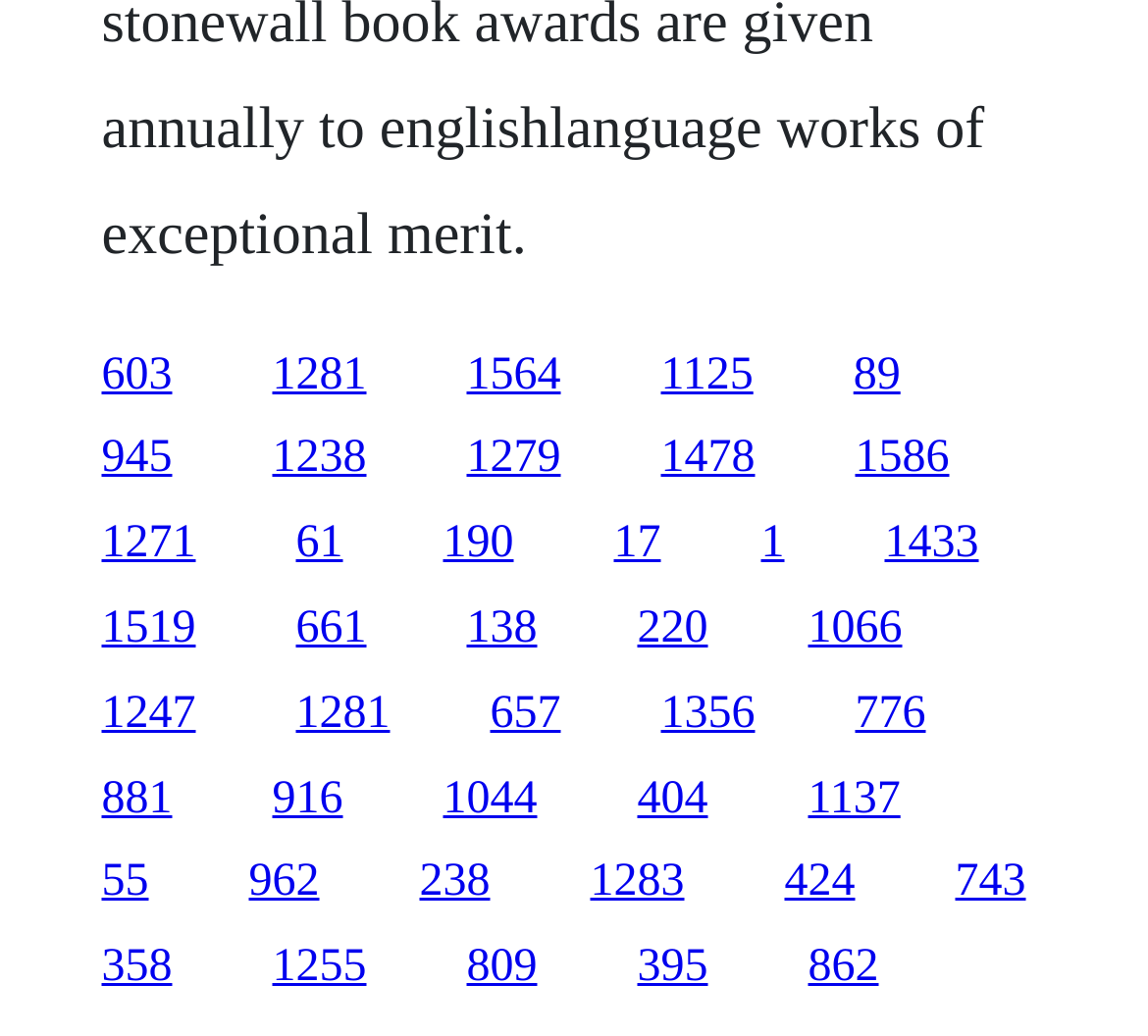Answer this question in one word or a short phrase: How many links have a width greater than 0.1?

20